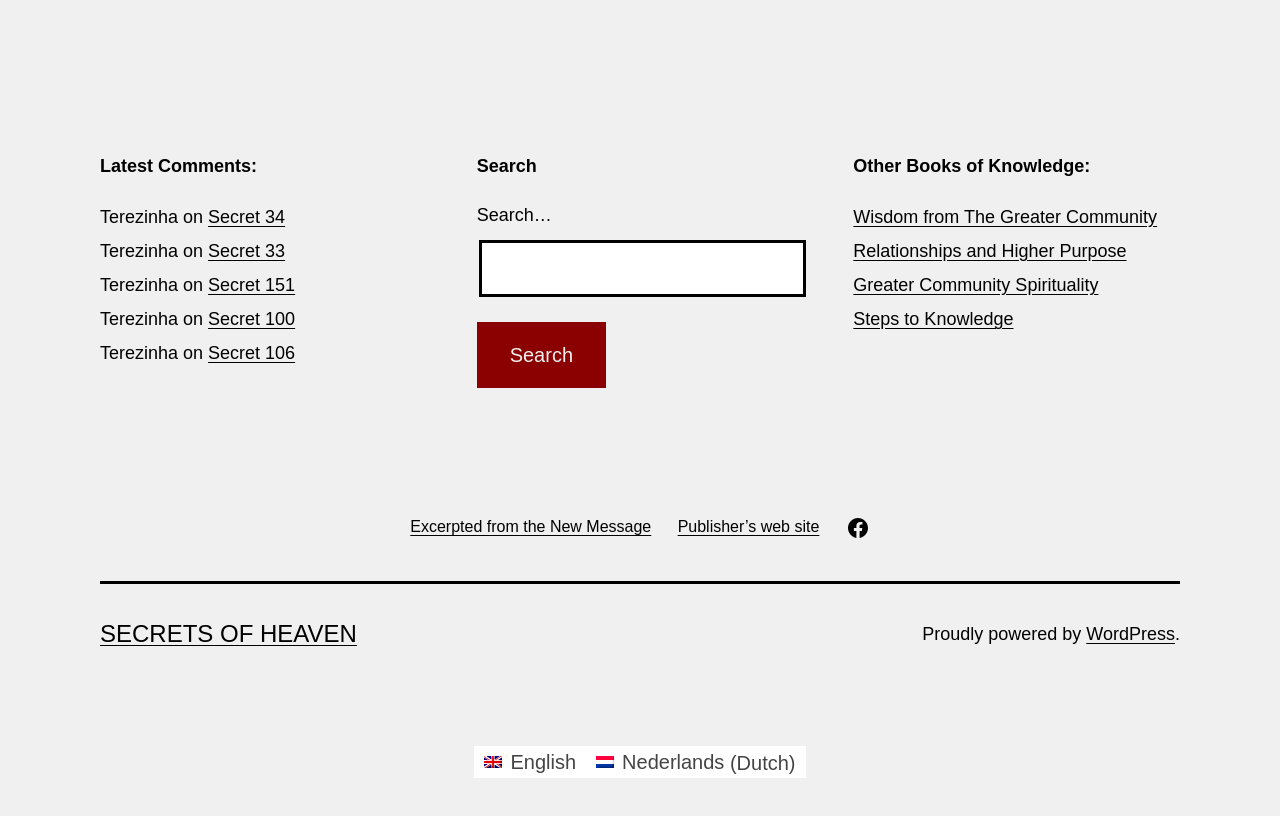Please find the bounding box coordinates for the clickable element needed to perform this instruction: "Search for something".

[0.372, 0.245, 0.628, 0.494]